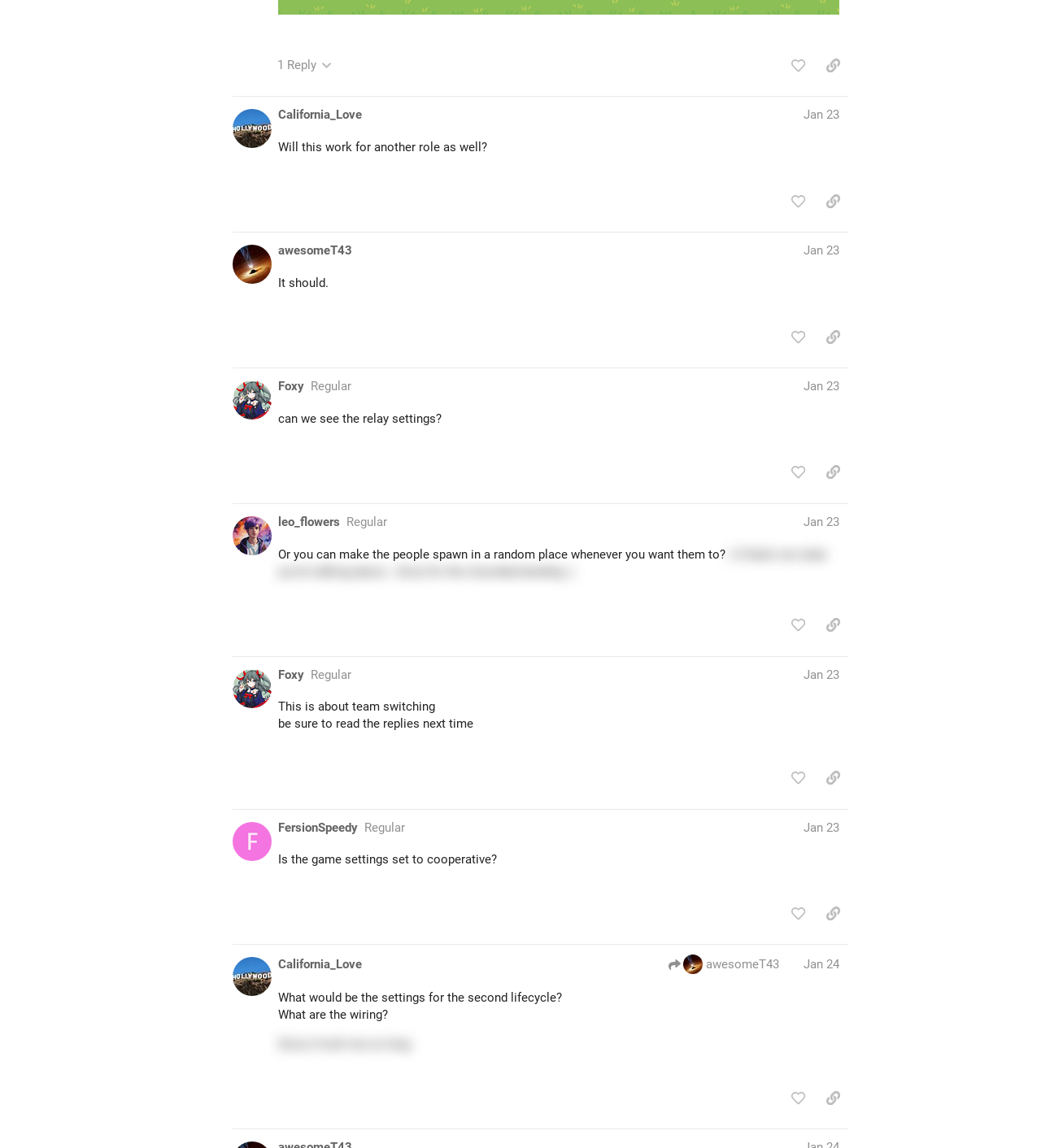Respond to the following query with just one word or a short phrase: 
Who is the author of the latest post?

California_Love